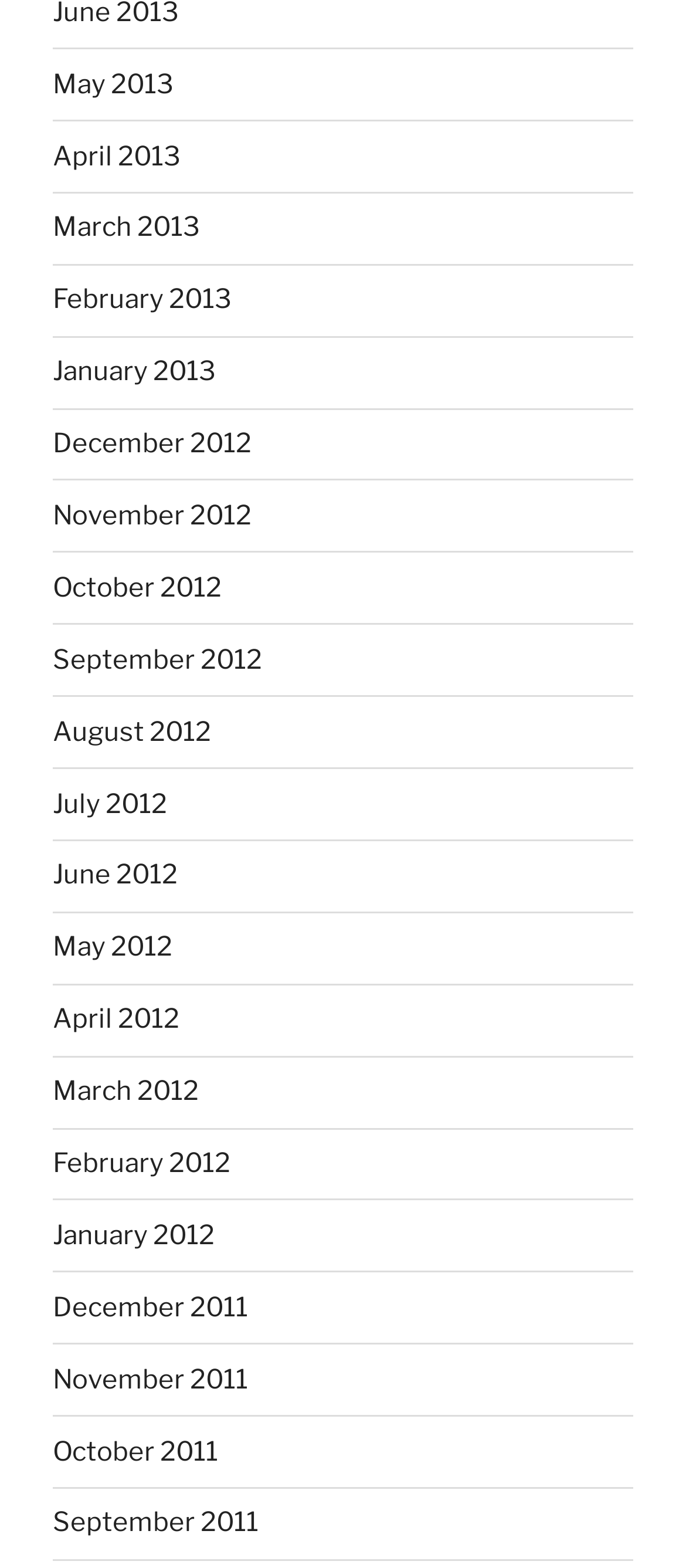Given the element description September 2012, specify the bounding box coordinates of the corresponding UI element in the format (top-left x, top-left y, bottom-right x, bottom-right y). All values must be between 0 and 1.

[0.077, 0.411, 0.382, 0.431]